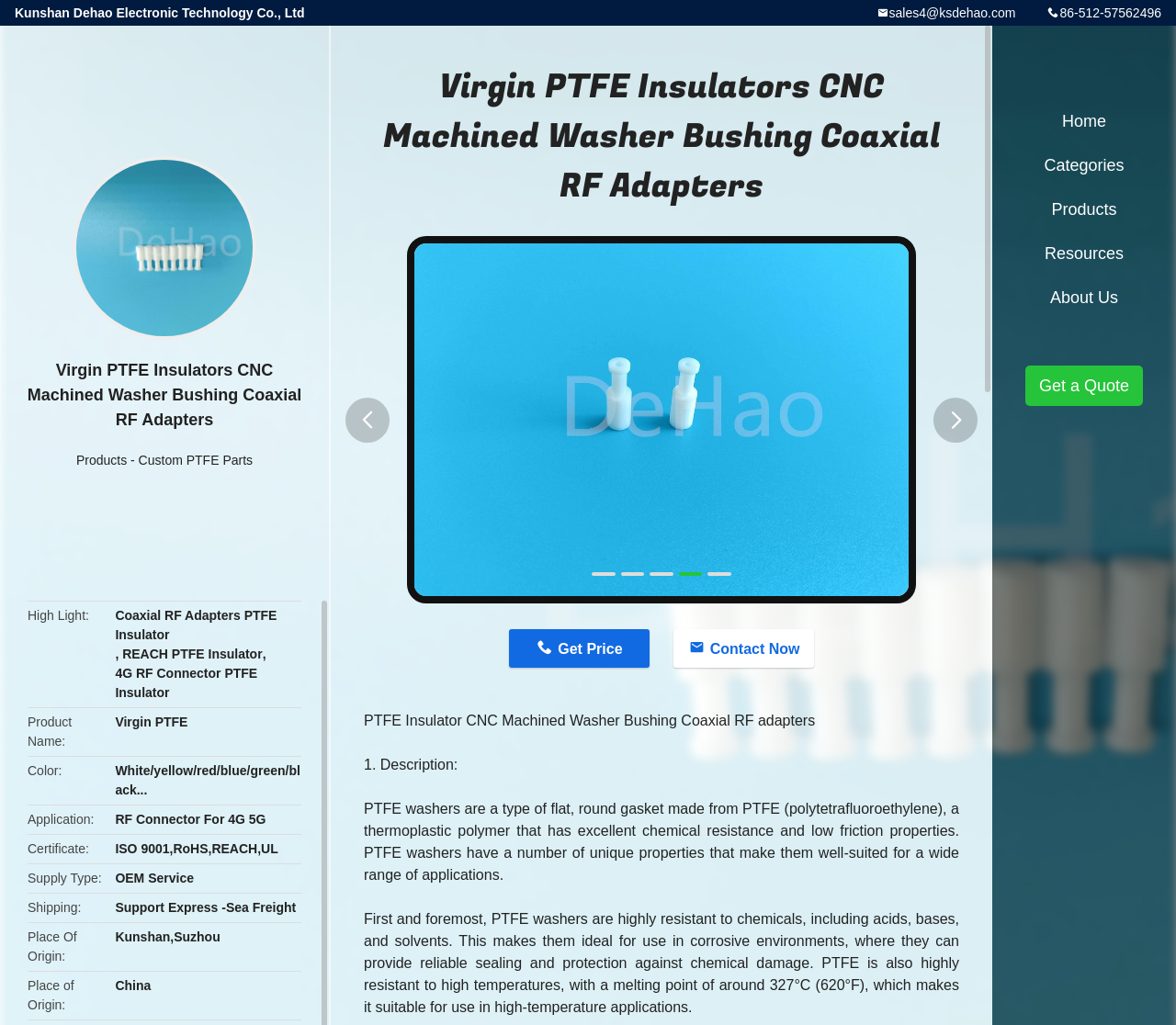Identify and provide the title of the webpage.

Virgin PTFE Insulators CNC Machined Washer Bushing Coaxial RF Adapters